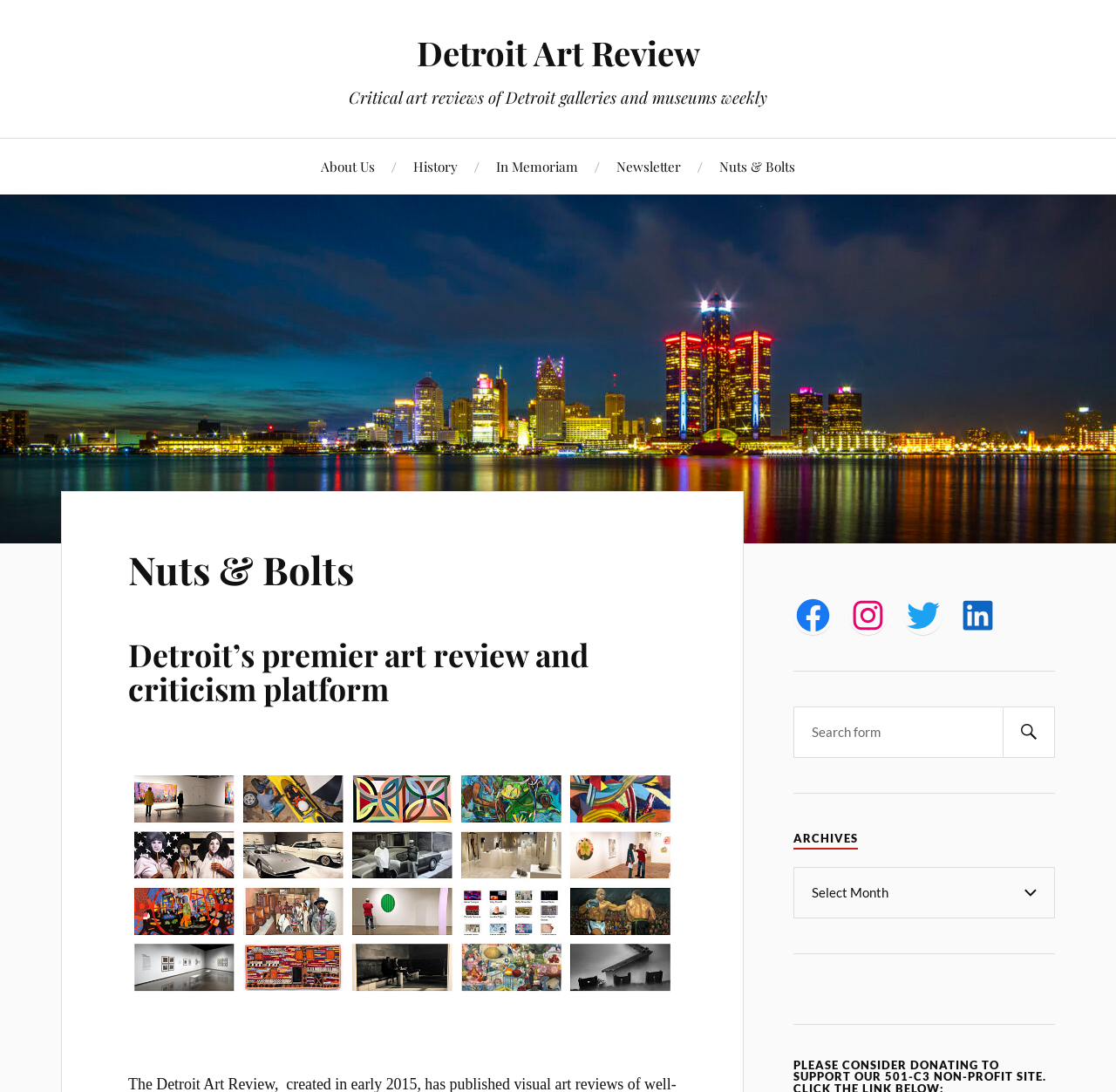What is the purpose of the searchbox?
We need a detailed and meticulous answer to the question.

The searchbox is located at the bottom of the webpage with a button labeled 'SEARCH', which suggests that its purpose is to allow users to search the website for specific content.